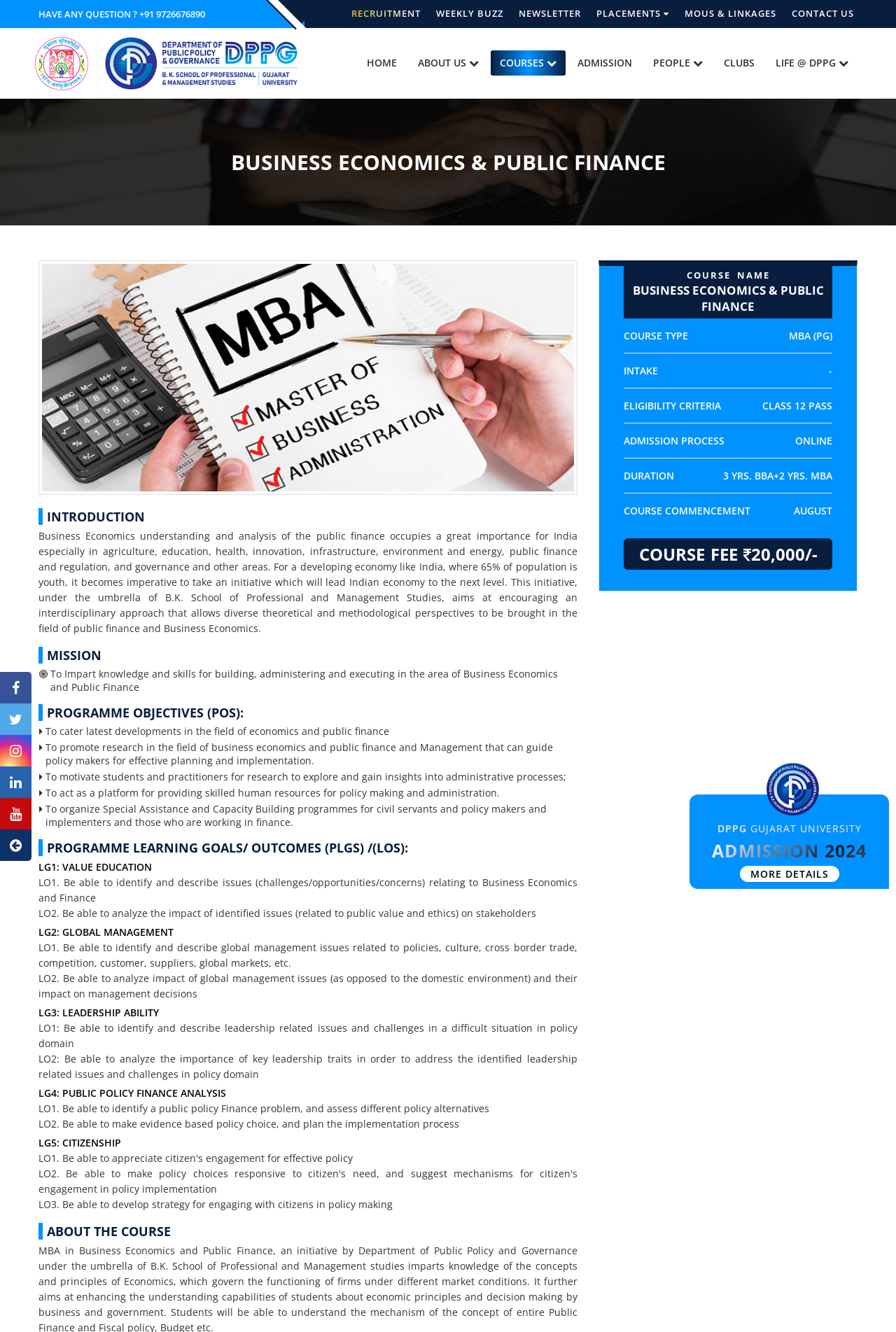What is the course fee?
Please give a detailed and elaborate explanation in response to the question.

The course fee can be found in the middle of the webpage, under the 'COURSE FEE' section, where it is written as 'COURSE FEE 20,000/-'.